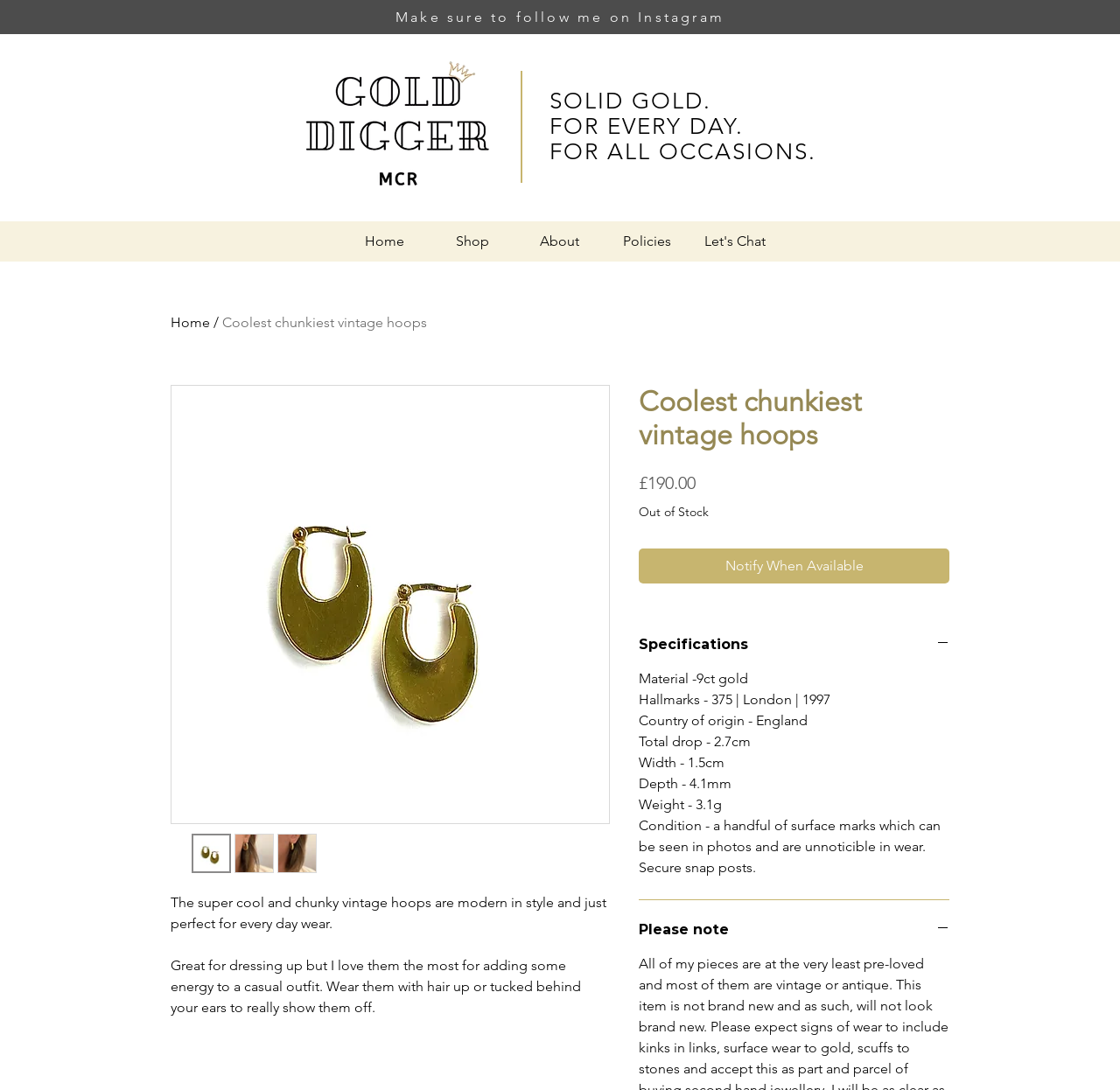Show the bounding box coordinates of the element that should be clicked to complete the task: "Click on Home".

None